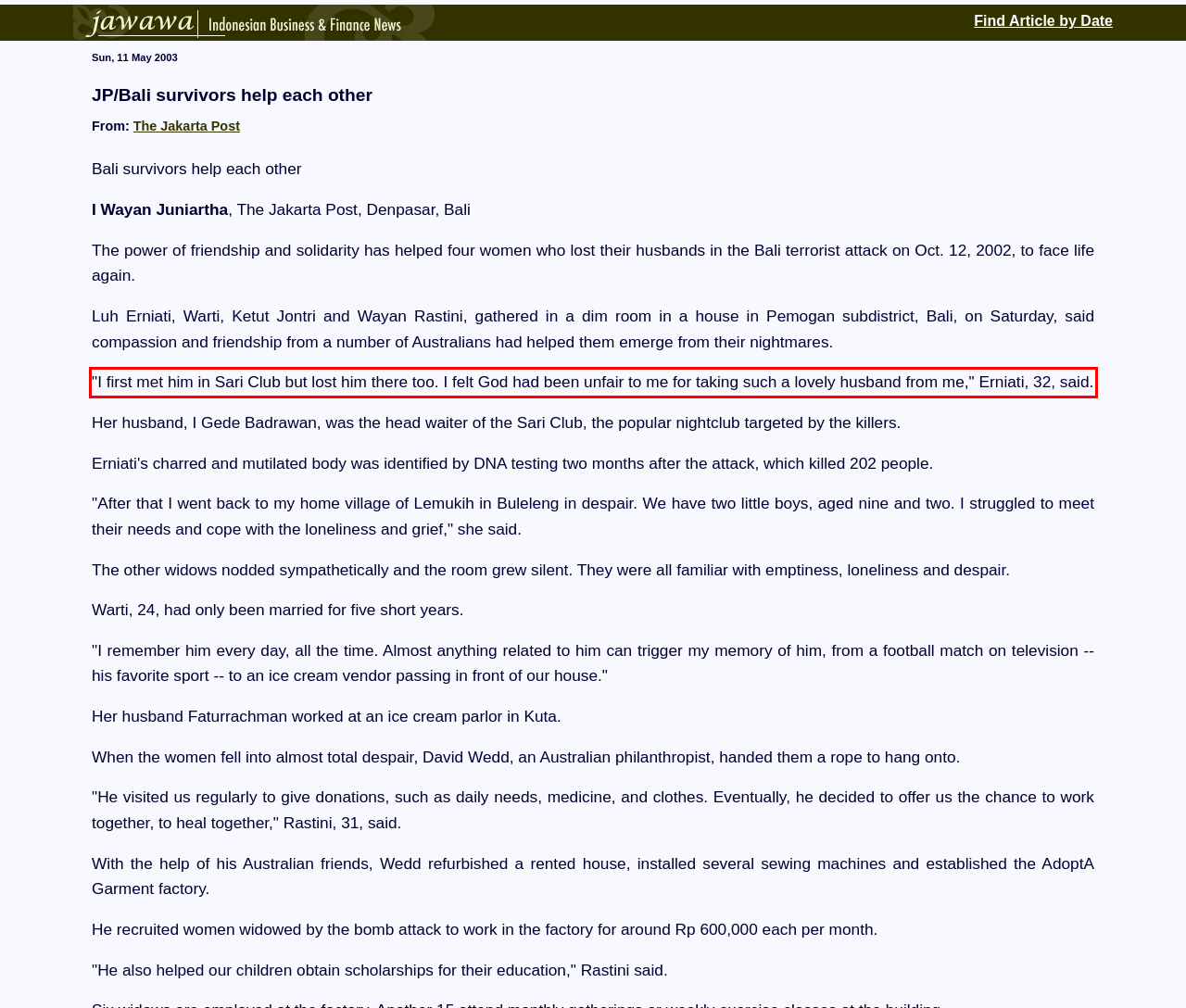Inspect the webpage screenshot that has a red bounding box and use OCR technology to read and display the text inside the red bounding box.

"I first met him in Sari Club but lost him there too. I felt God had been unfair to me for taking such a lovely husband from me," Erniati, 32, said.